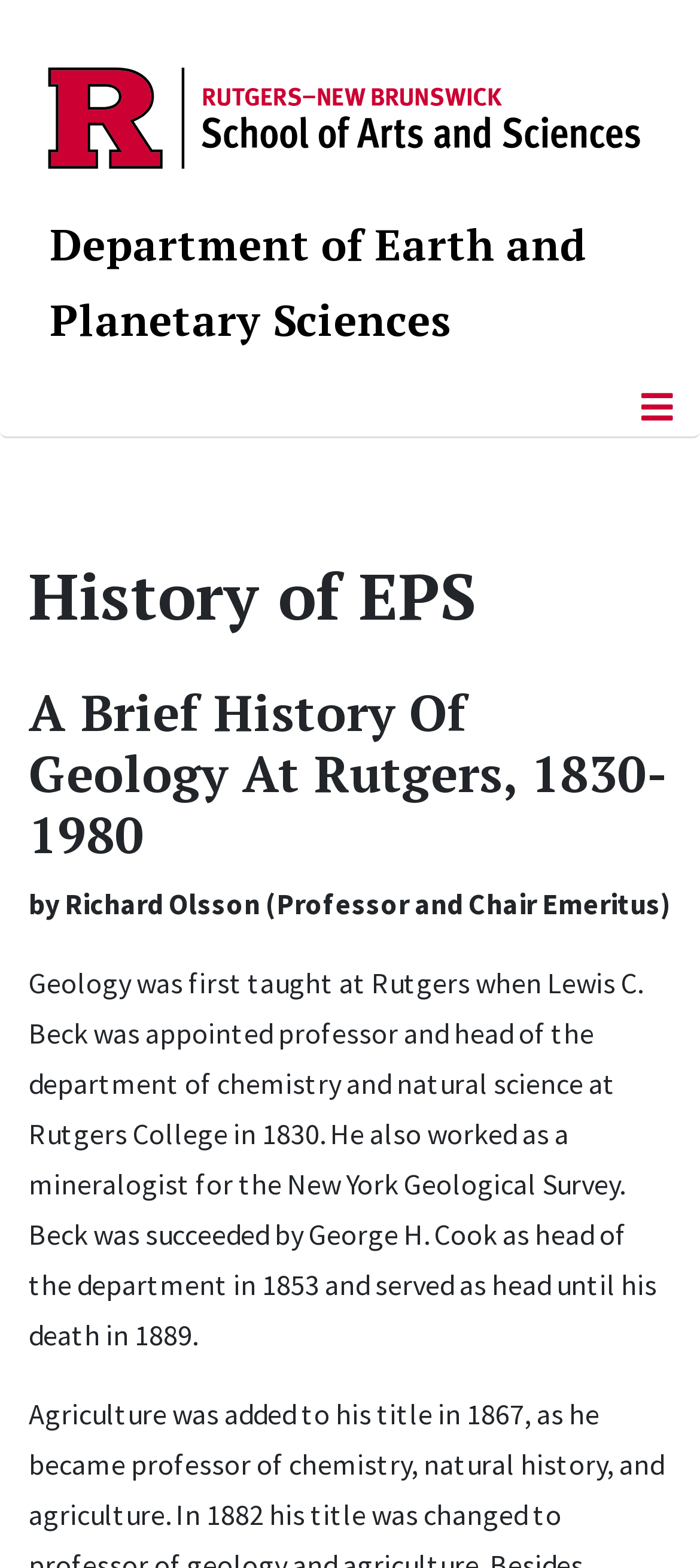Identify the bounding box of the HTML element described here: "alt="RU Logo 2024"". Provide the coordinates as four float numbers between 0 and 1: [left, top, right, bottom].

[0.062, 0.061, 0.921, 0.084]